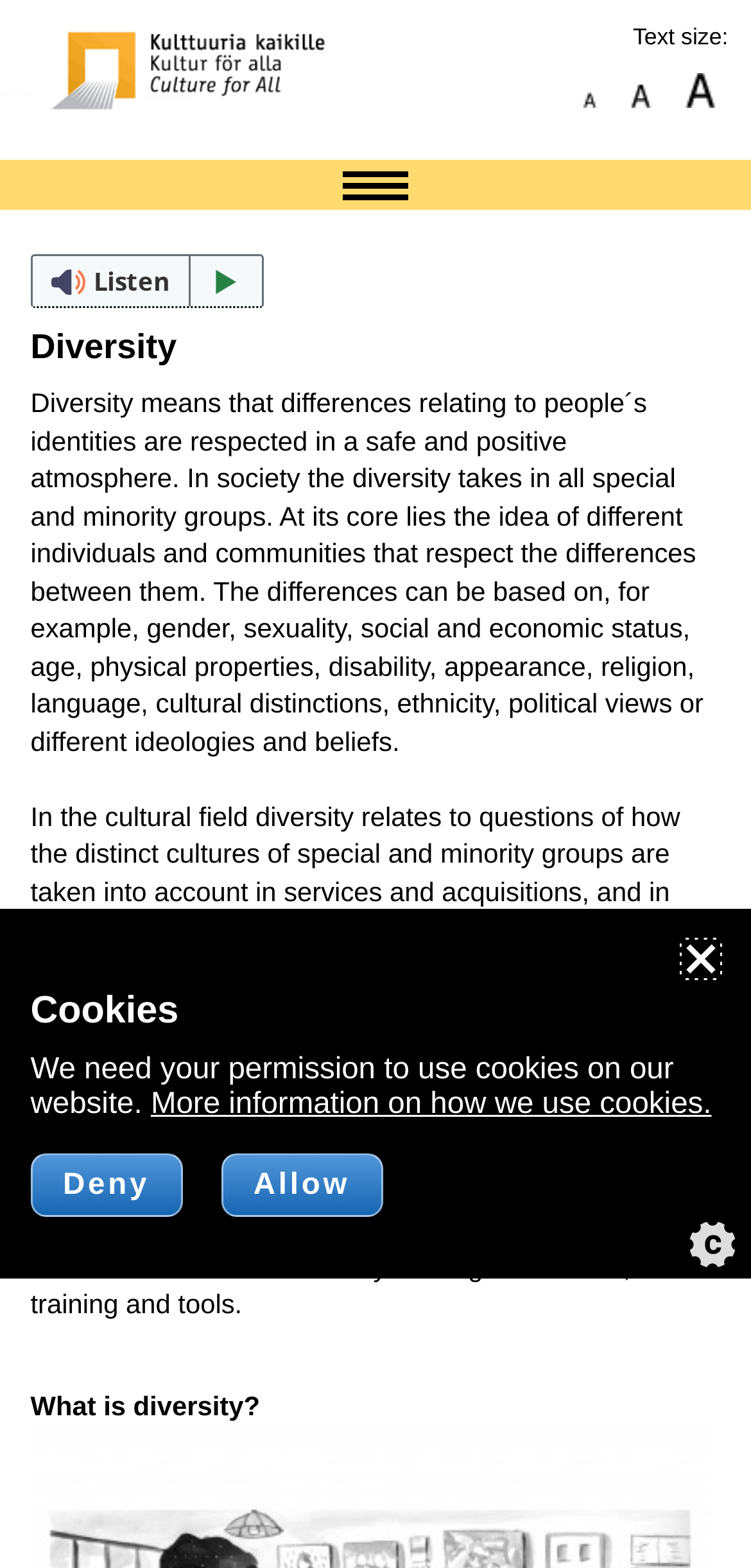Please locate the bounding box coordinates for the element that should be clicked to achieve the following instruction: "Go to the homepage". Ensure the coordinates are given as four float numbers between 0 and 1, i.e., [left, top, right, bottom].

[0.0, 0.0, 0.5, 0.021]